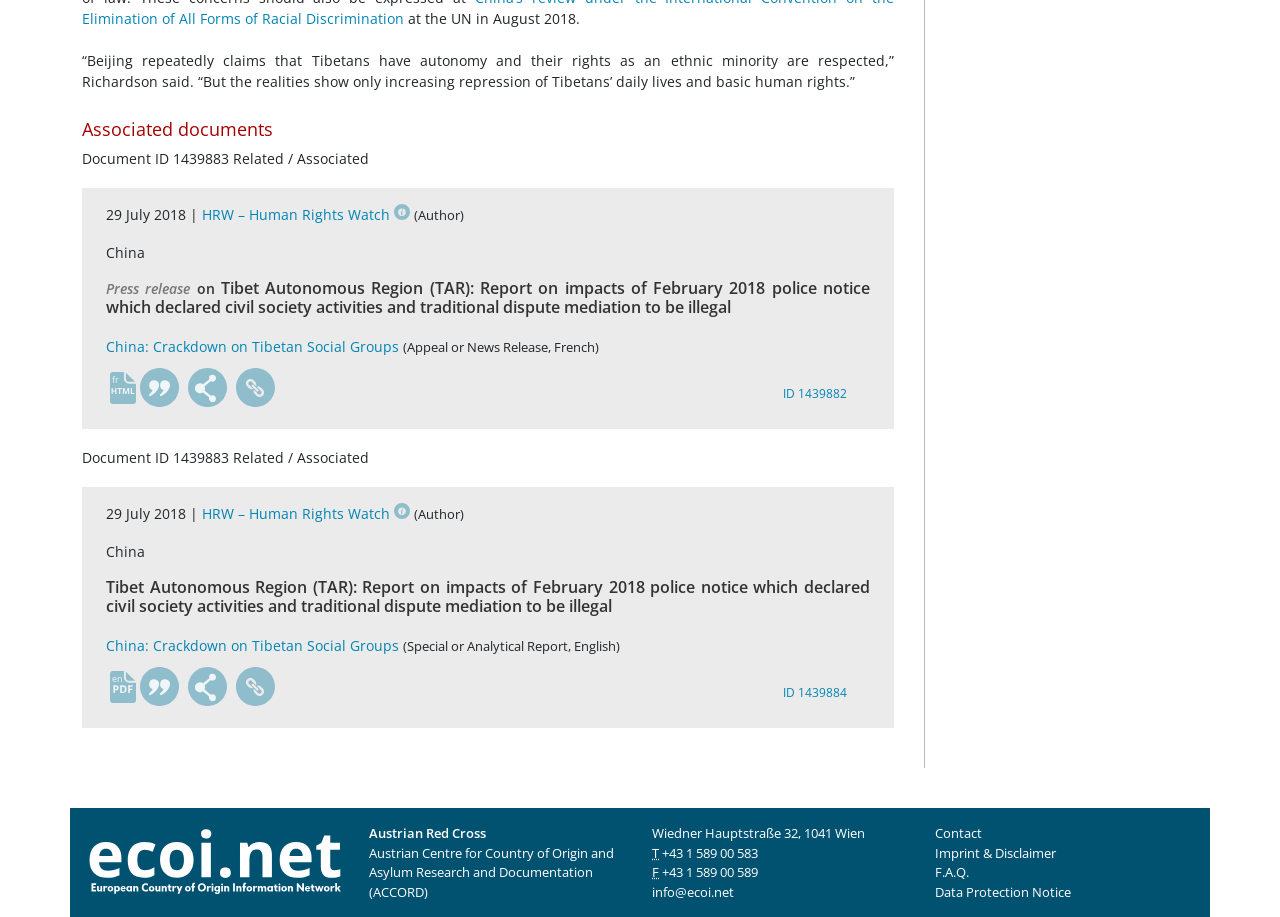Identify the bounding box coordinates of the part that should be clicked to carry out this instruction: "Click on 'HRW – Human Rights Watch'".

[0.158, 0.223, 0.32, 0.244]